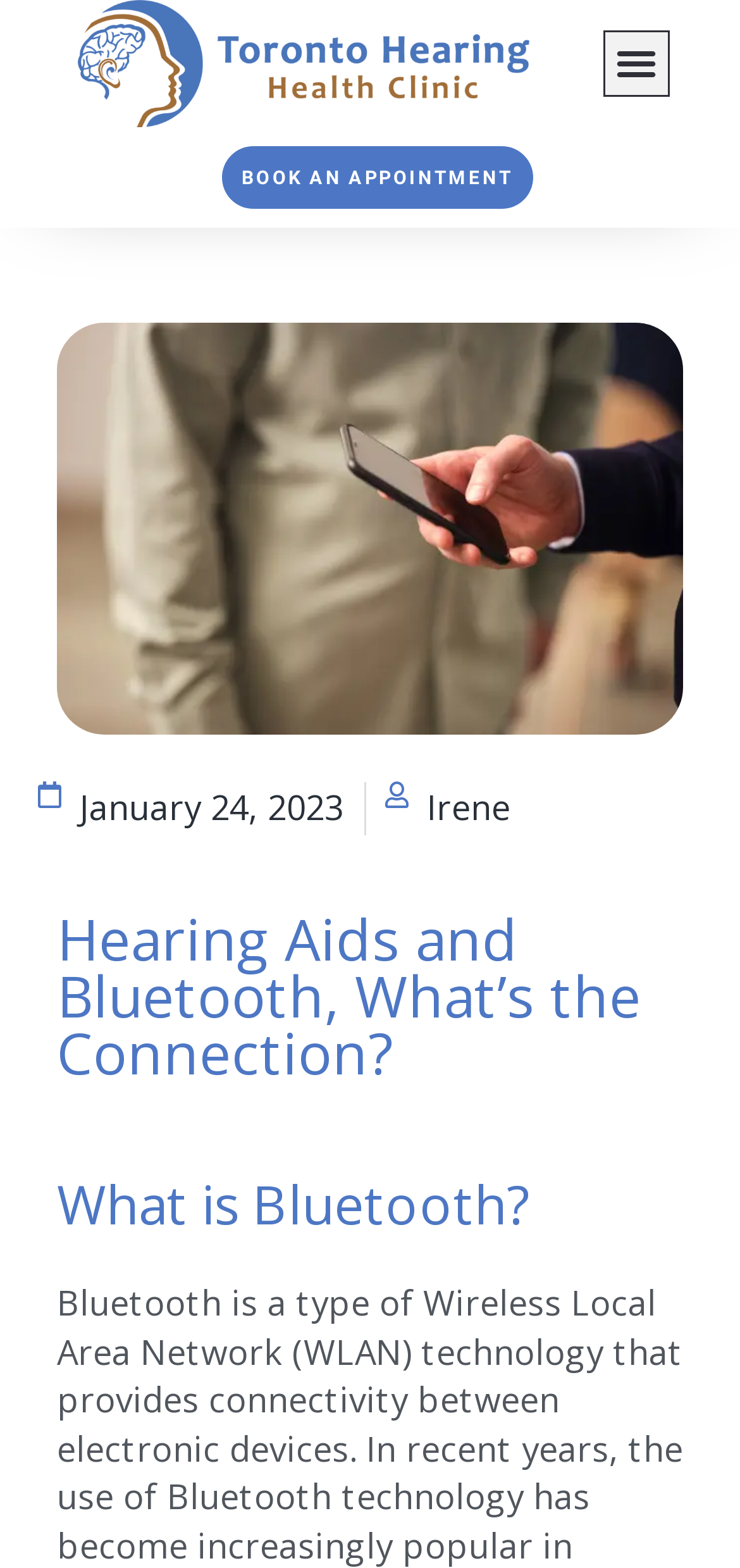Give a detailed account of the webpage's layout and content.

The webpage is about the integration of hearing aids with Bluetooth technology, focusing on the benefits of wireless connectivity for enhanced sound quality, streaming capabilities, and convenience.

At the top of the page, there is a header section with a logo of Toronto Health, a green background with orange and blue text, positioned on the left side. Next to the logo, there is a menu toggle button on the right side. Below the header section, there is a prominent call-to-action button "BOOK AN APPOINTMENT" positioned in the middle.

On the left side of the page, there is an image of a person holding a cell phone, taking up a significant portion of the page. Below the image, there is a section with a date "January 24, 2023" and a name "Irene" on the right side.

The main content of the page is divided into two sections, each with a heading. The first heading "Hearing Aids and Bluetooth, What’s the Connection?" is positioned below the image, and the second heading "What is Bluetooth?" is located below the first one.